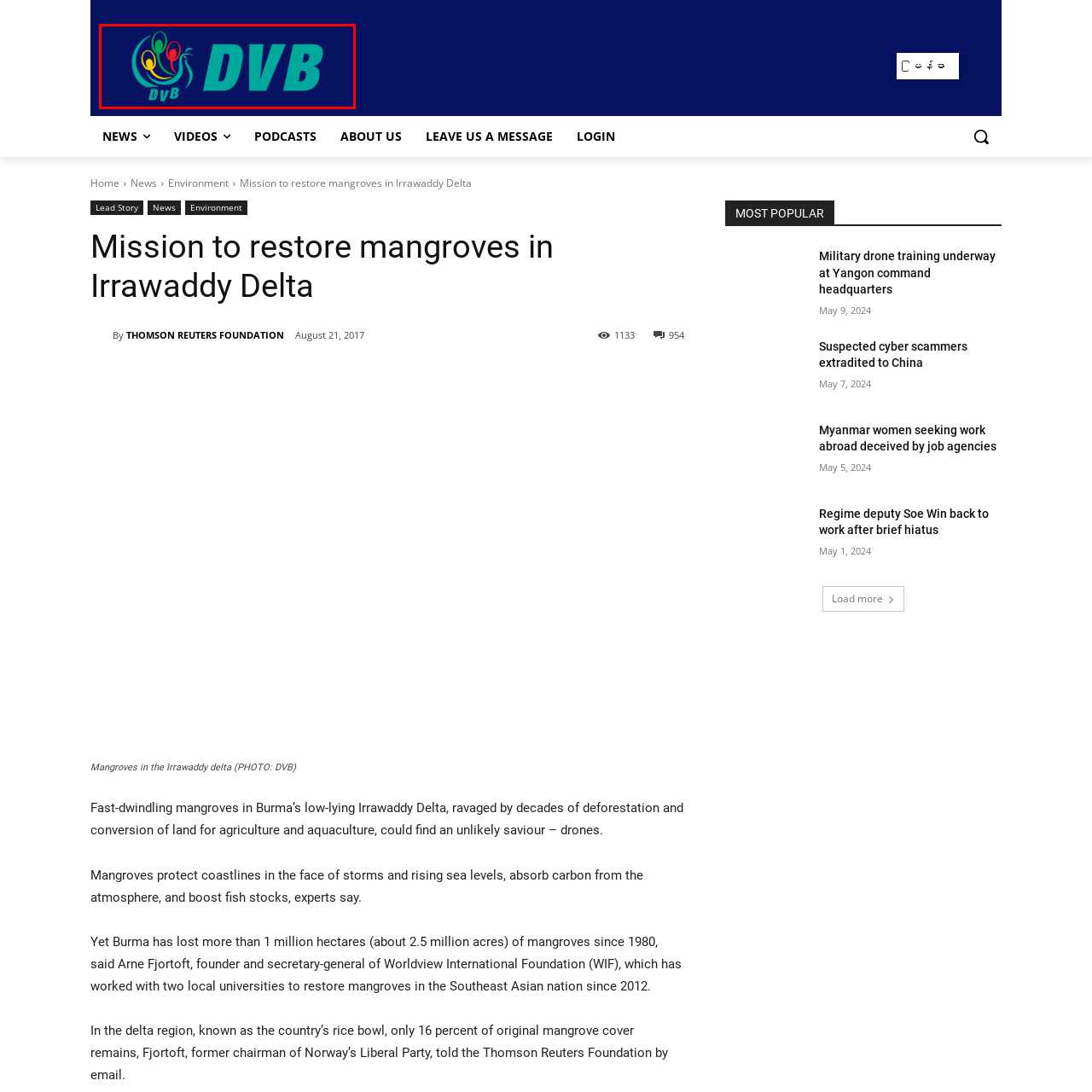What is the color of the font used for the text 'DVB'?
Observe the image part marked by the red bounding box and give a detailed answer to the question.

The text 'DVB' is prominently displayed alongside the abstract figures in a bold, turquoise font, which adds to the modern and vibrant feel of the logo.